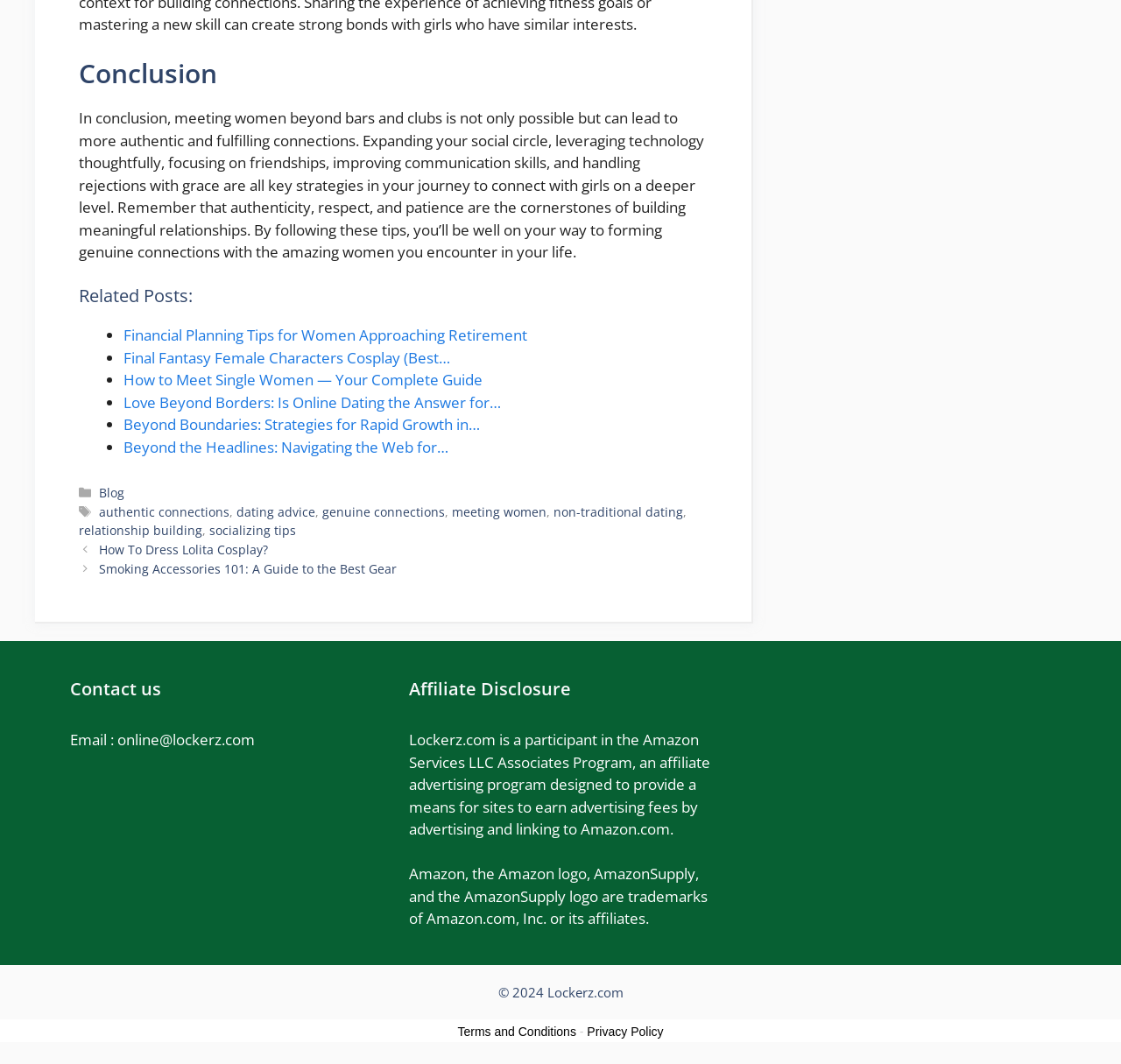Can you find the bounding box coordinates of the area I should click to execute the following instruction: "Read the conclusion"?

[0.07, 0.054, 0.631, 0.084]